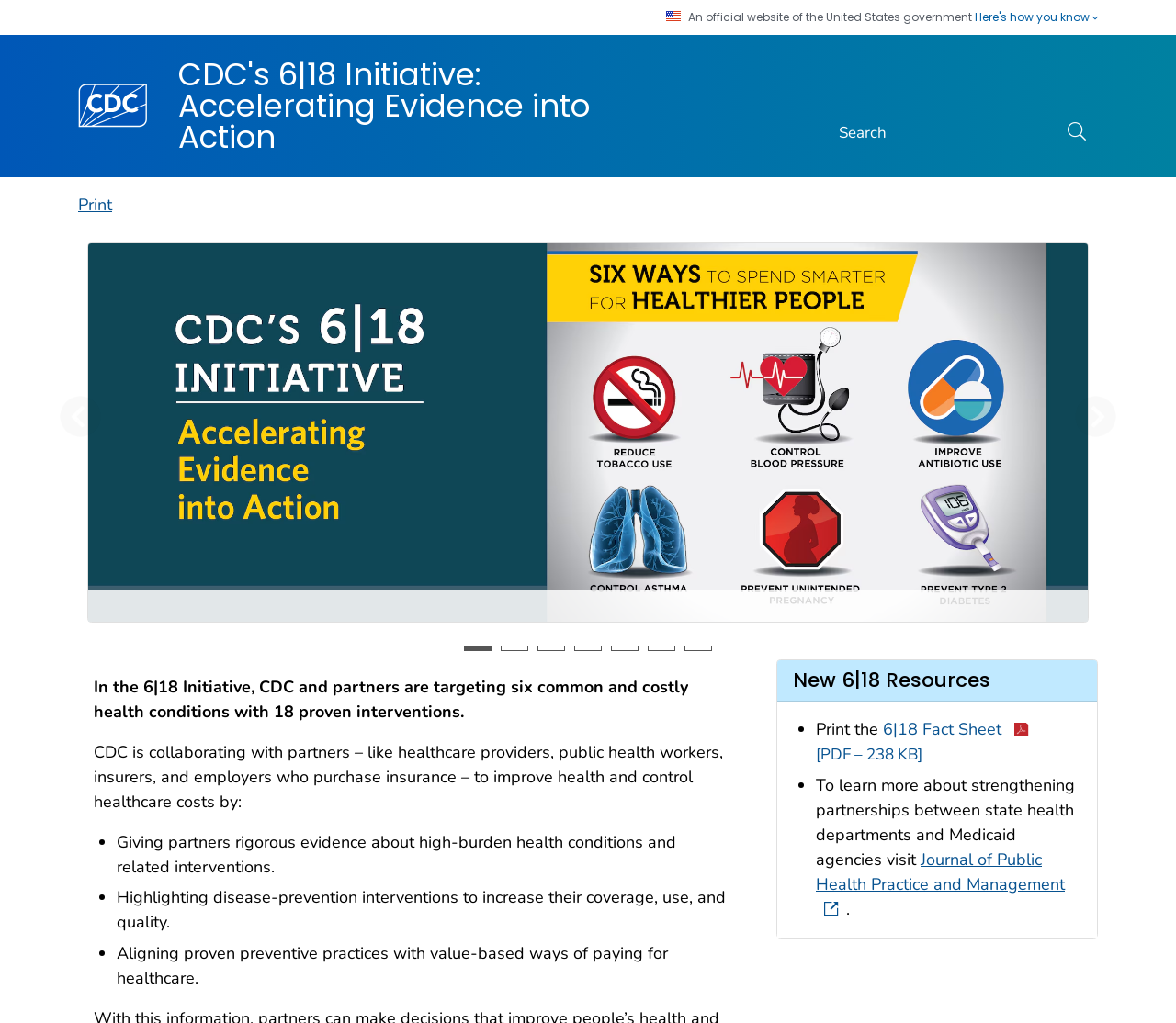Pinpoint the bounding box coordinates of the clickable element needed to complete the instruction: "Search for a topic". The coordinates should be provided as four float numbers between 0 and 1: [left, top, right, bottom].

[0.703, 0.11, 0.899, 0.149]